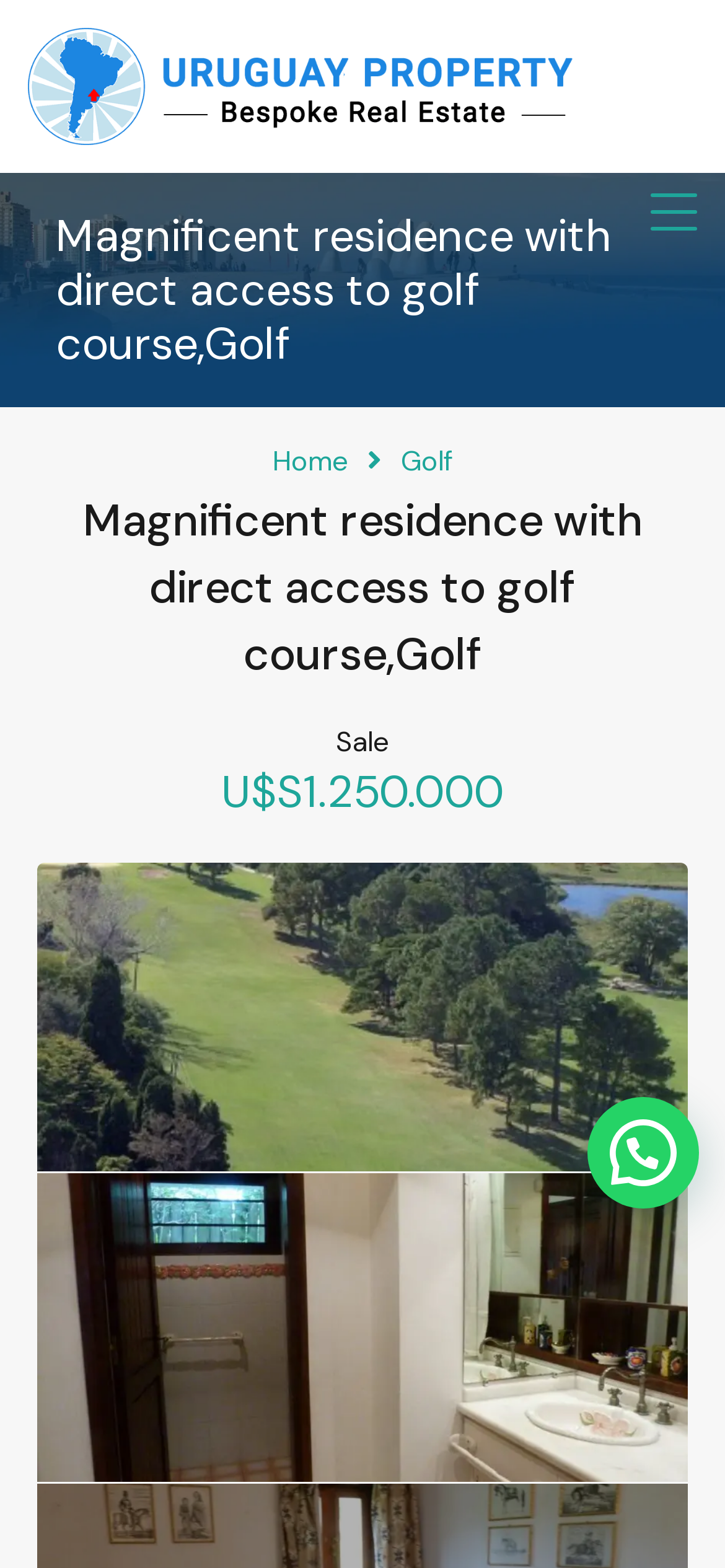What type of property is being sold?
Use the screenshot to answer the question with a single word or phrase.

Residence